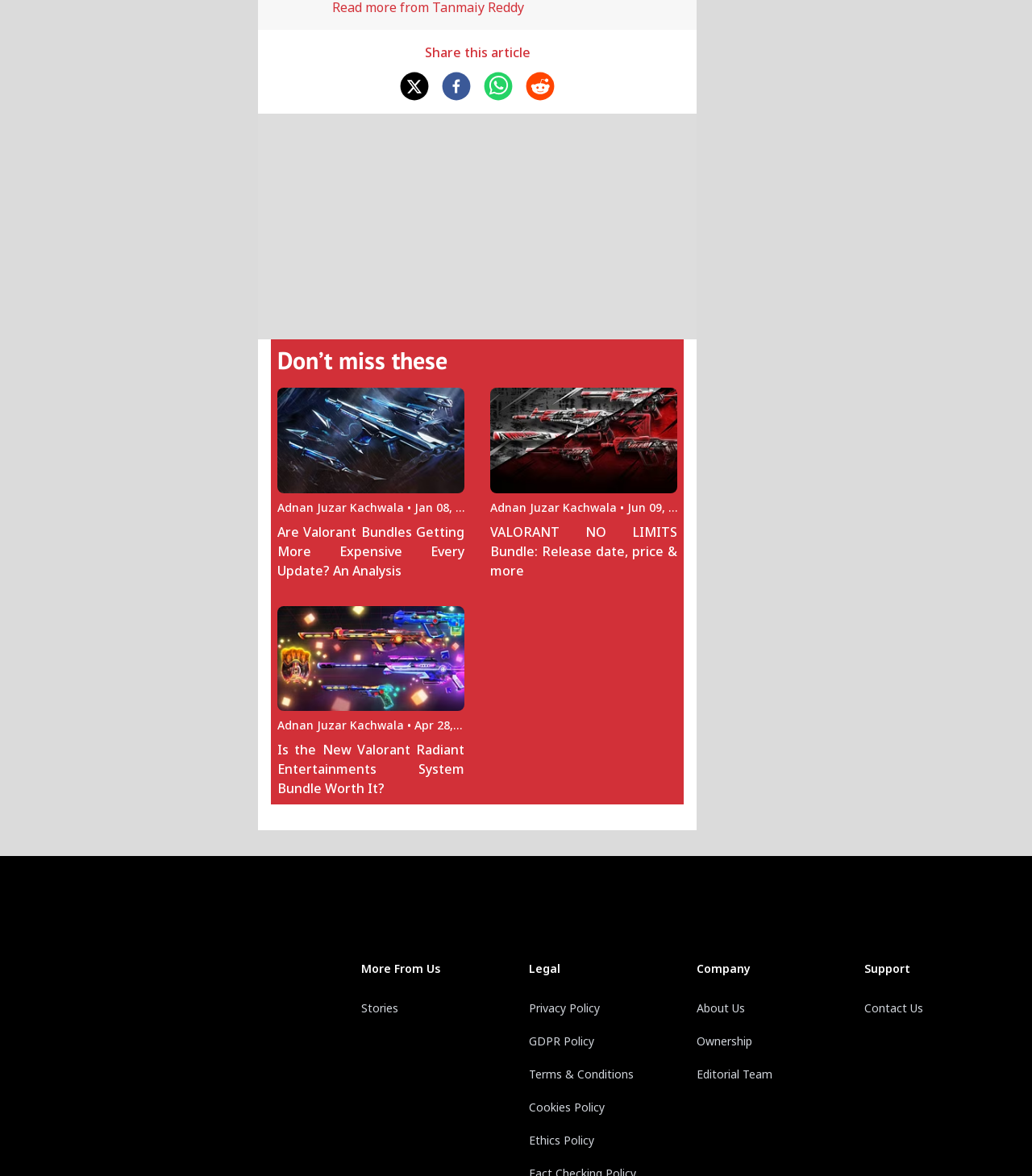What is the topic of the first article on the webpage?
Look at the image and answer the question using a single word or phrase.

Kuronami Valorant Bundle